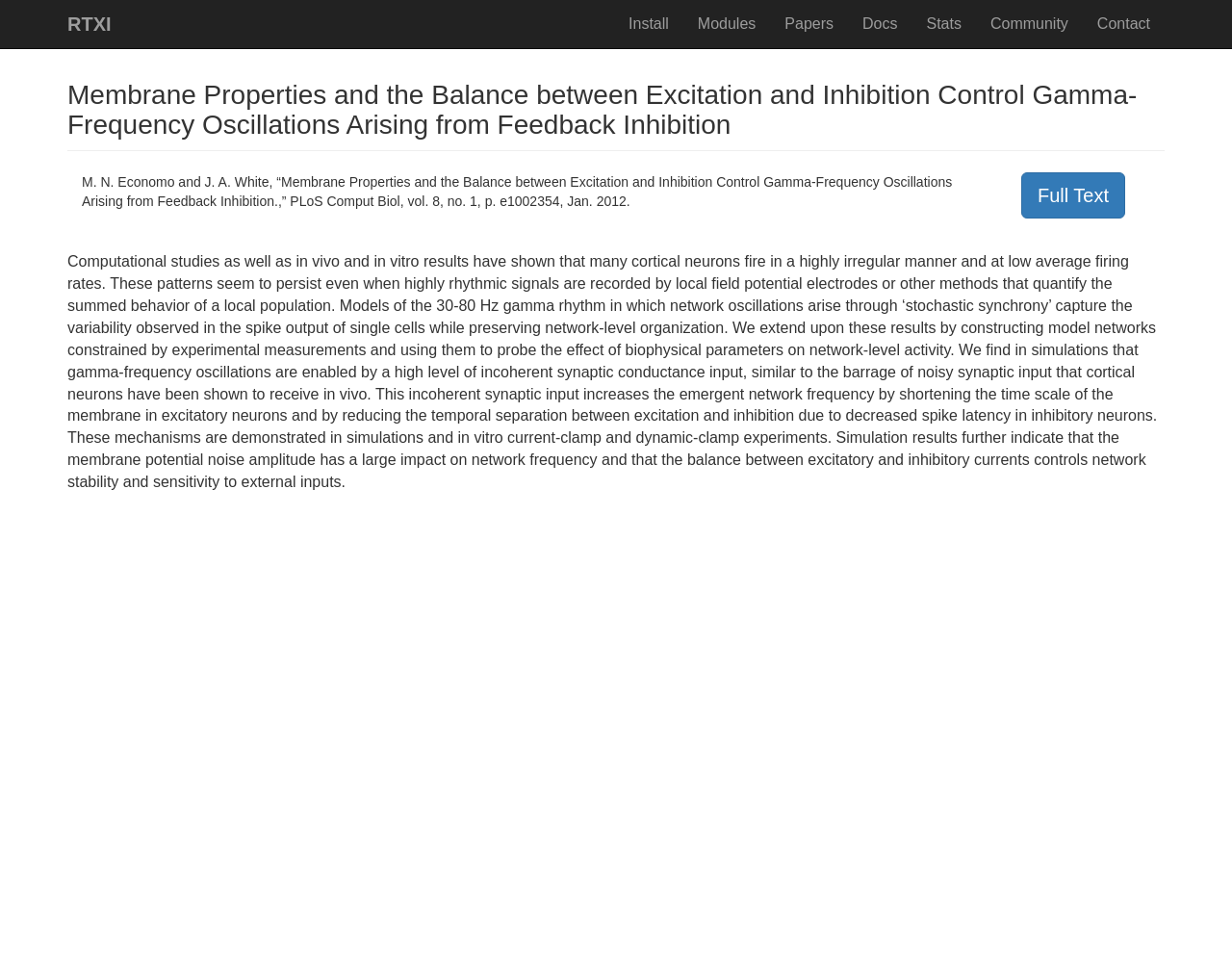Pinpoint the bounding box coordinates of the clickable element to carry out the following instruction: "Click the RTXI link."

[0.043, 0.0, 0.102, 0.049]